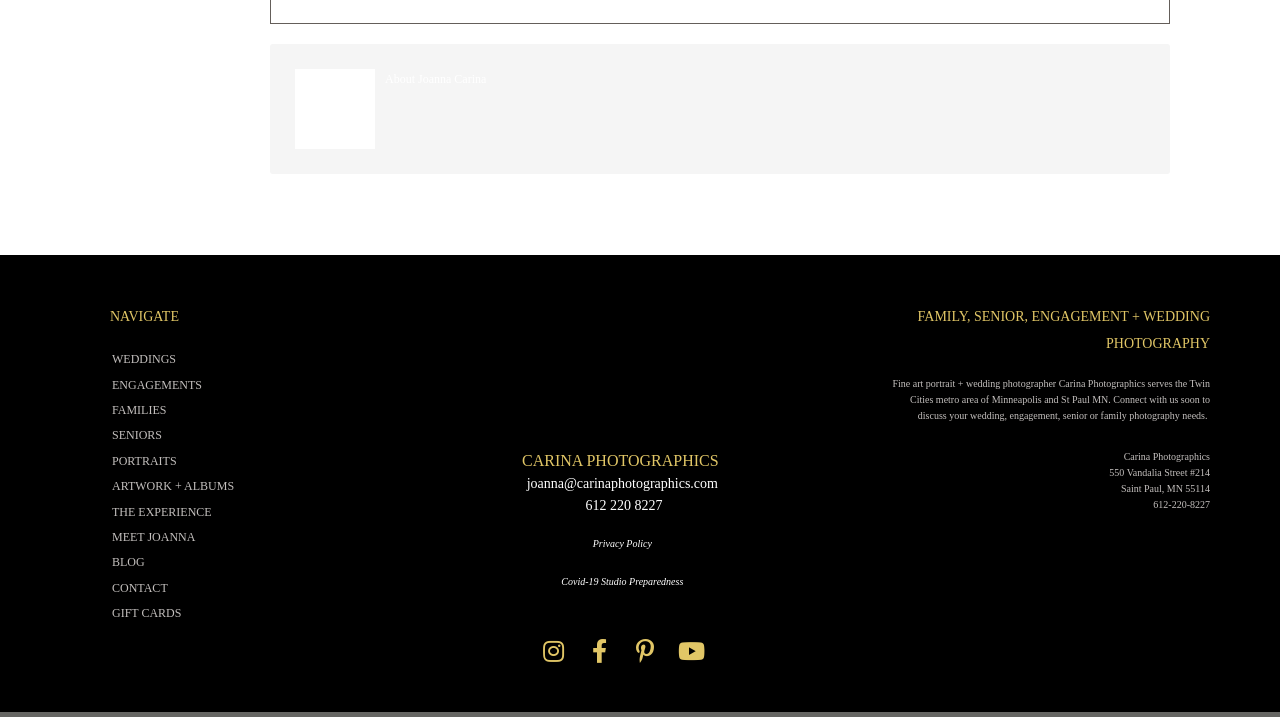Determine the bounding box for the UI element that matches this description: "SENIORS".

[0.086, 0.591, 0.303, 0.625]